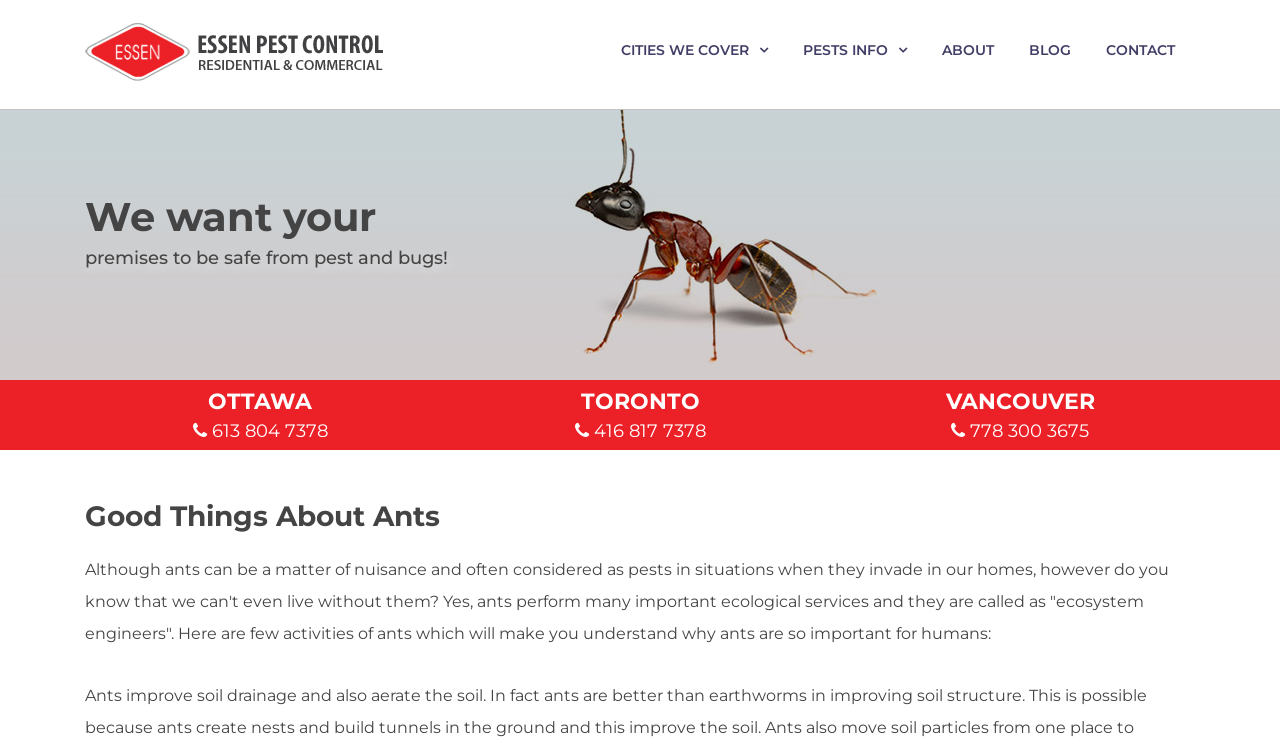Could you locate the bounding box coordinates for the section that should be clicked to accomplish this task: "Learn about pests info".

[0.616, 0.04, 0.72, 0.095]